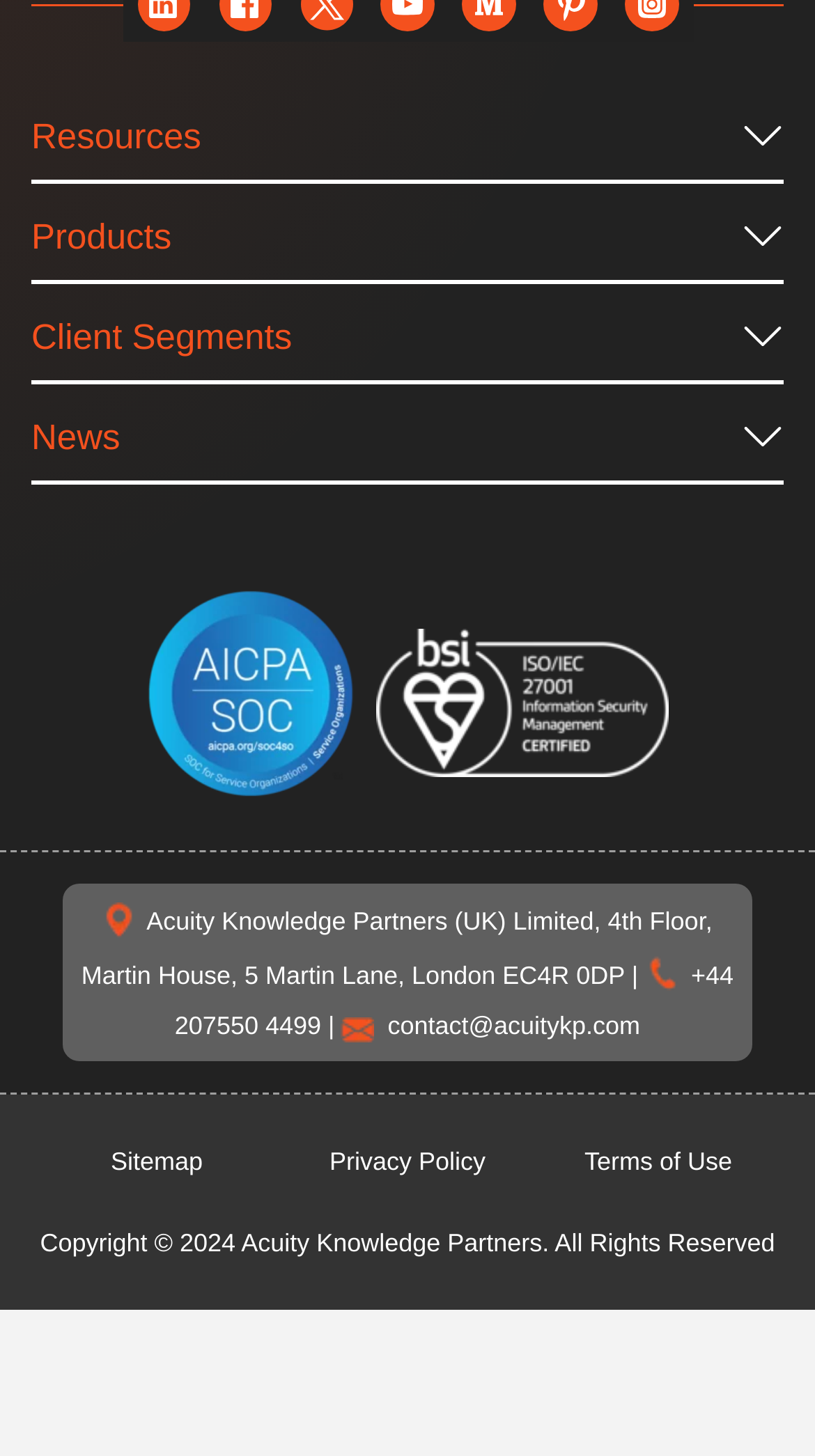What is the copyright year of the webpage?
Look at the image and respond with a one-word or short phrase answer.

2024